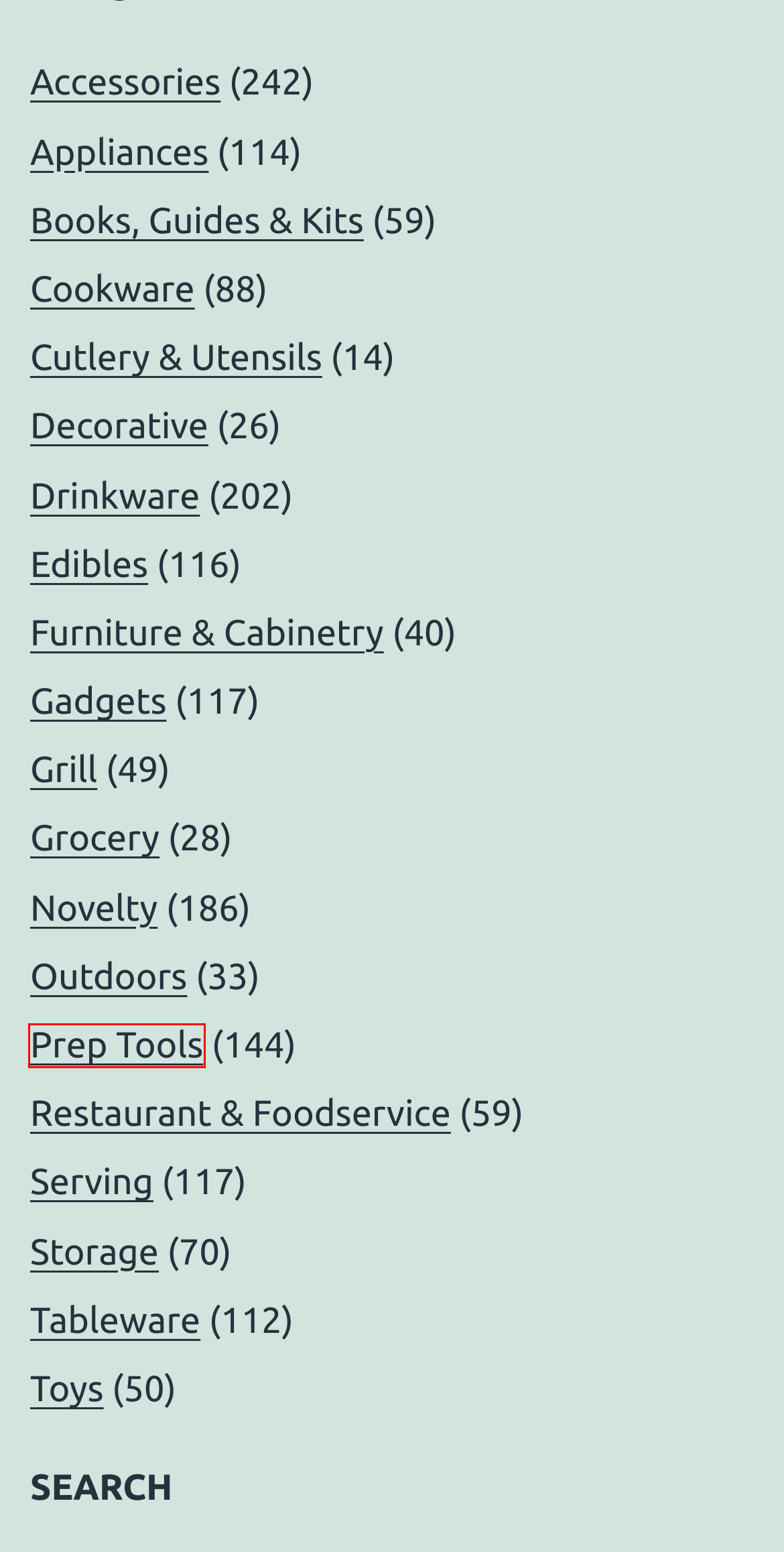You are provided with a screenshot of a webpage containing a red rectangle bounding box. Identify the webpage description that best matches the new webpage after the element in the bounding box is clicked. Here are the potential descriptions:
A. Cookware – Beyond The Kitchen Sink
B. Storage – Beyond The Kitchen Sink
C. Serving – Beyond The Kitchen Sink
D. Prep Tools – Beyond The Kitchen Sink
E. Tableware – Beyond The Kitchen Sink
F. Furniture & Cabinetry – Beyond The Kitchen Sink
G. Edibles – Beyond The Kitchen Sink
H. Books, Guides & Kits – Beyond The Kitchen Sink

D